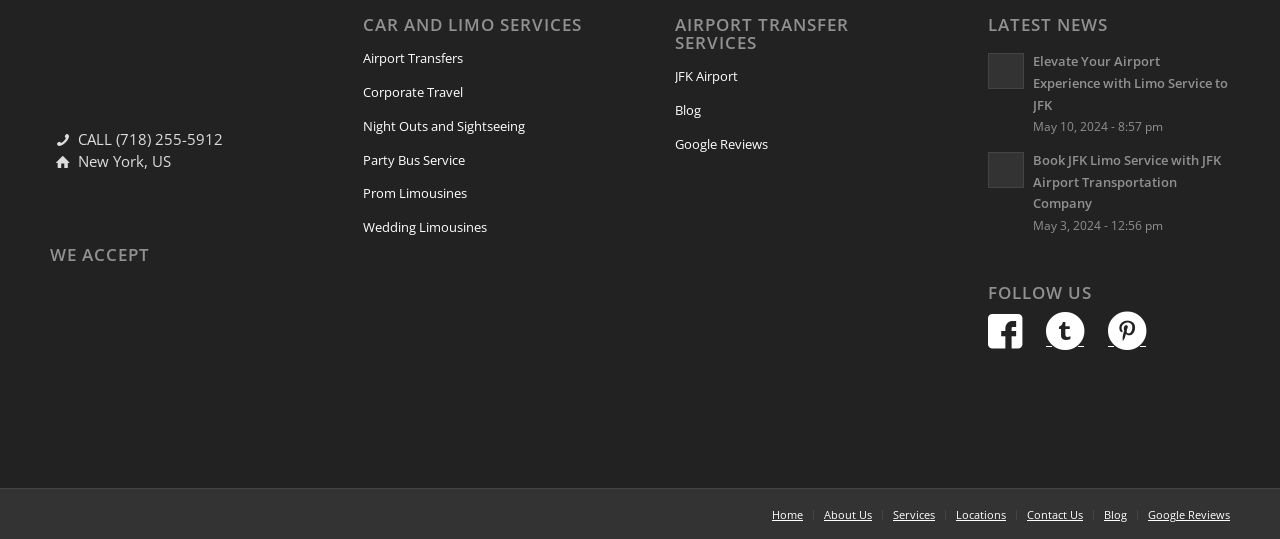Identify the bounding box for the described UI element. Provide the coordinates in (top-left x, top-left y, bottom-right x, bottom-right y) format with values ranging from 0 to 1: Locations

[0.747, 0.941, 0.786, 0.969]